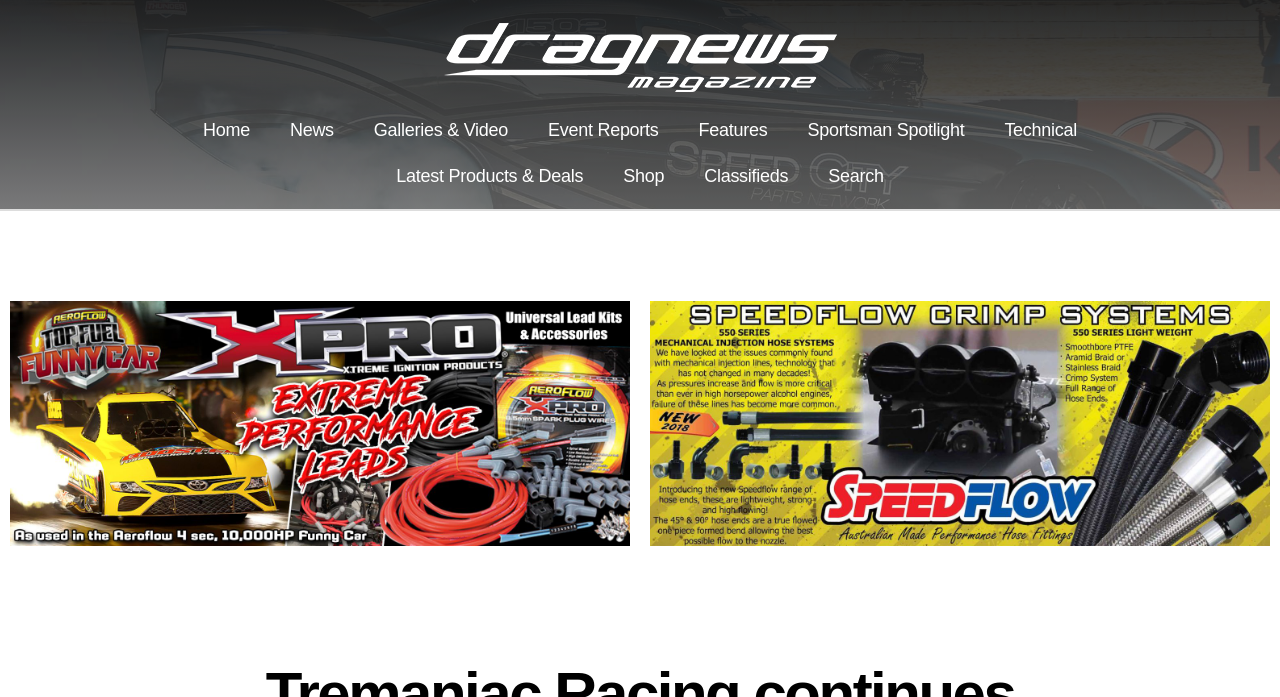Provide the bounding box coordinates of the HTML element described by the text: "Latest Products & Deals".

[0.294, 0.22, 0.471, 0.286]